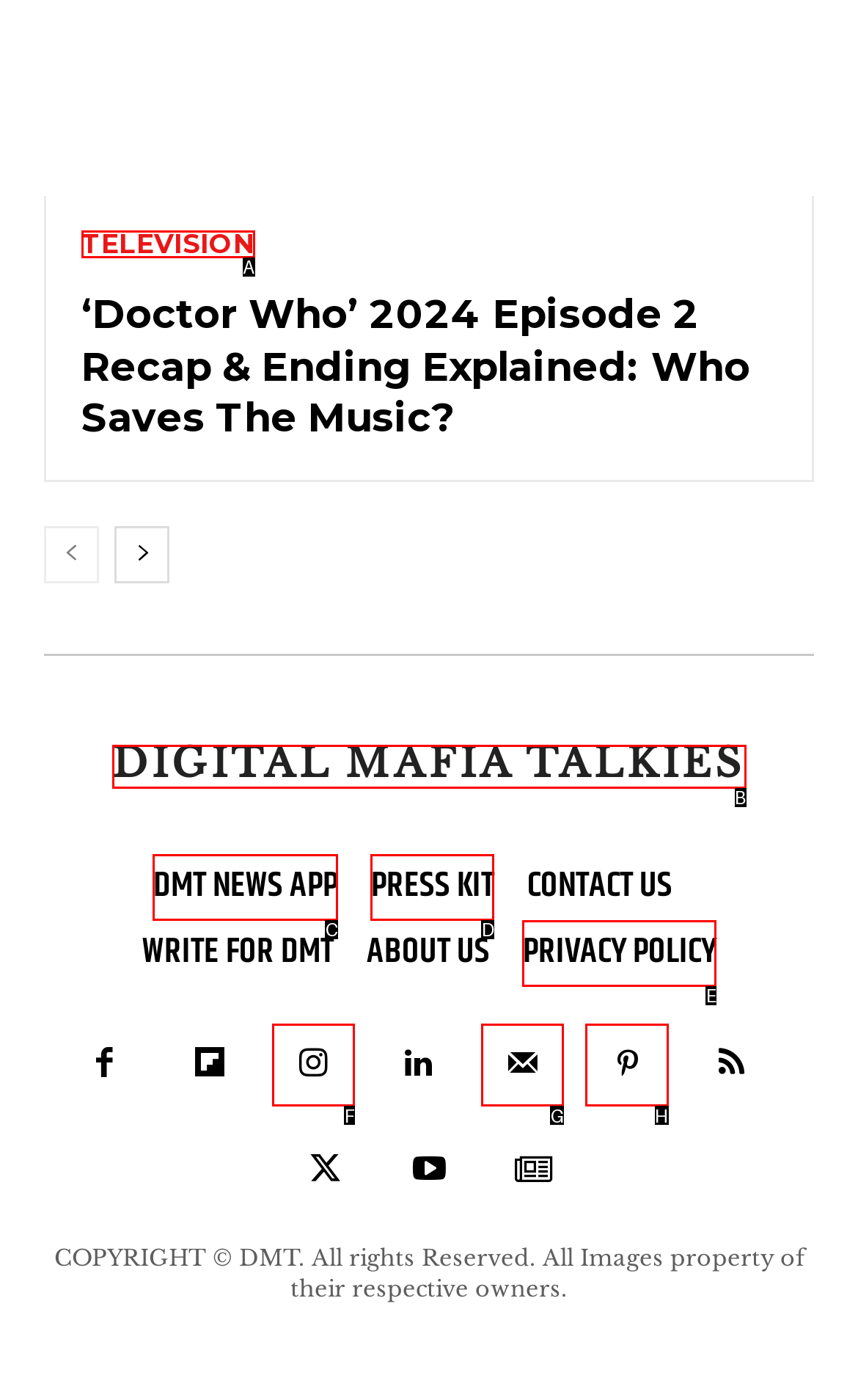Pick the option that should be clicked to perform the following task: Click on the 'TELEVISION' link
Answer with the letter of the selected option from the available choices.

A